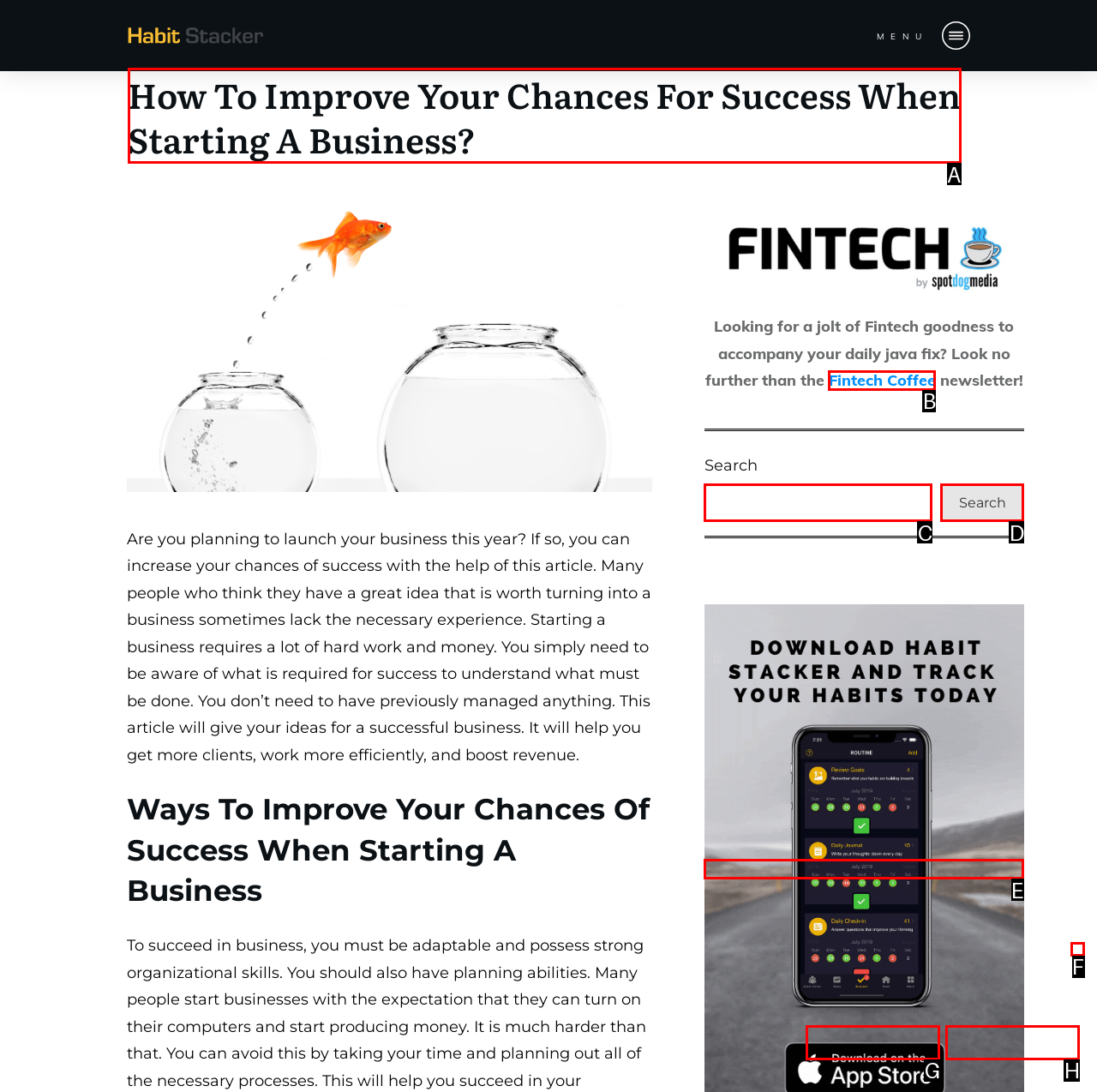Which option should be clicked to complete this task: Download Habit Stacker
Reply with the letter of the correct choice from the given choices.

E